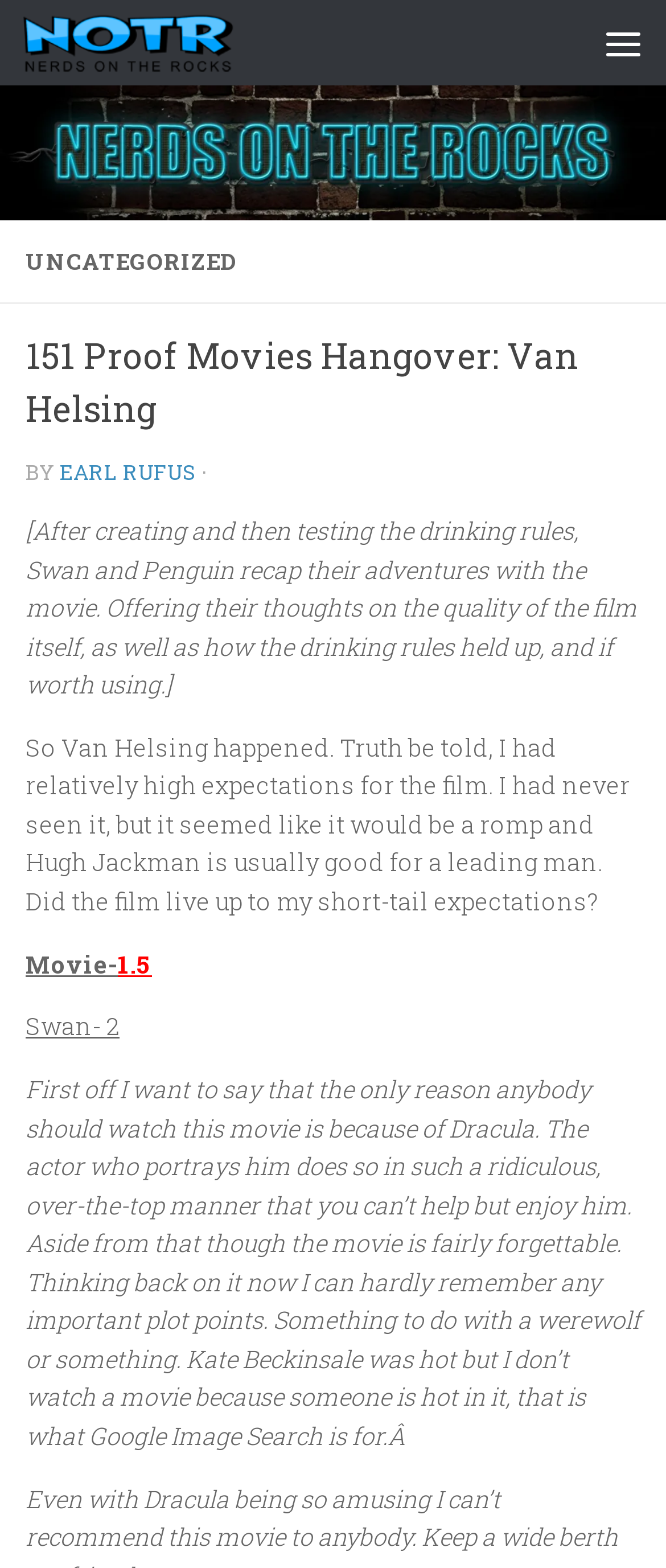Respond with a single word or phrase for the following question: 
Who is the author of the article?

Earl Rufus